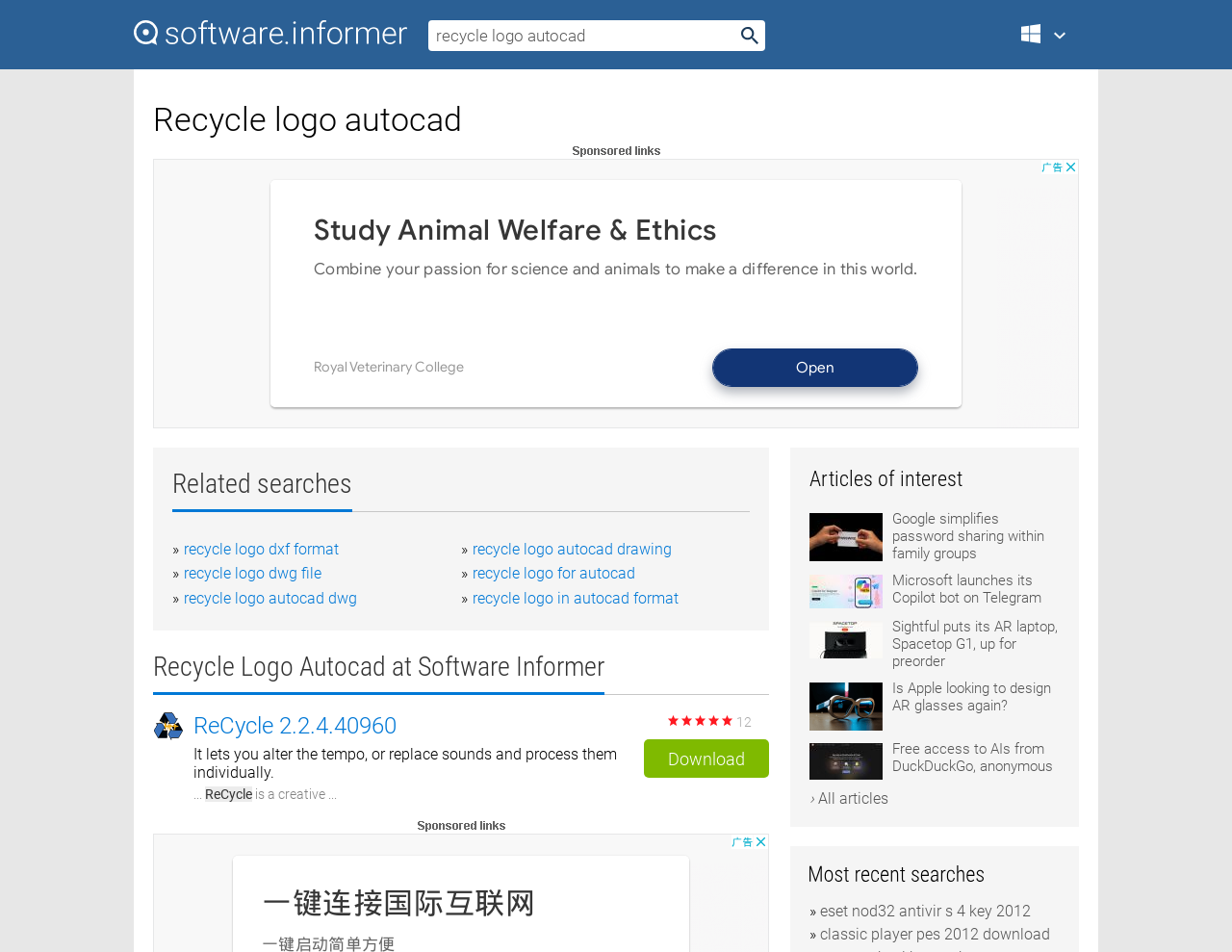Identify the text that serves as the heading for the webpage and generate it.

Recycle logo autocad